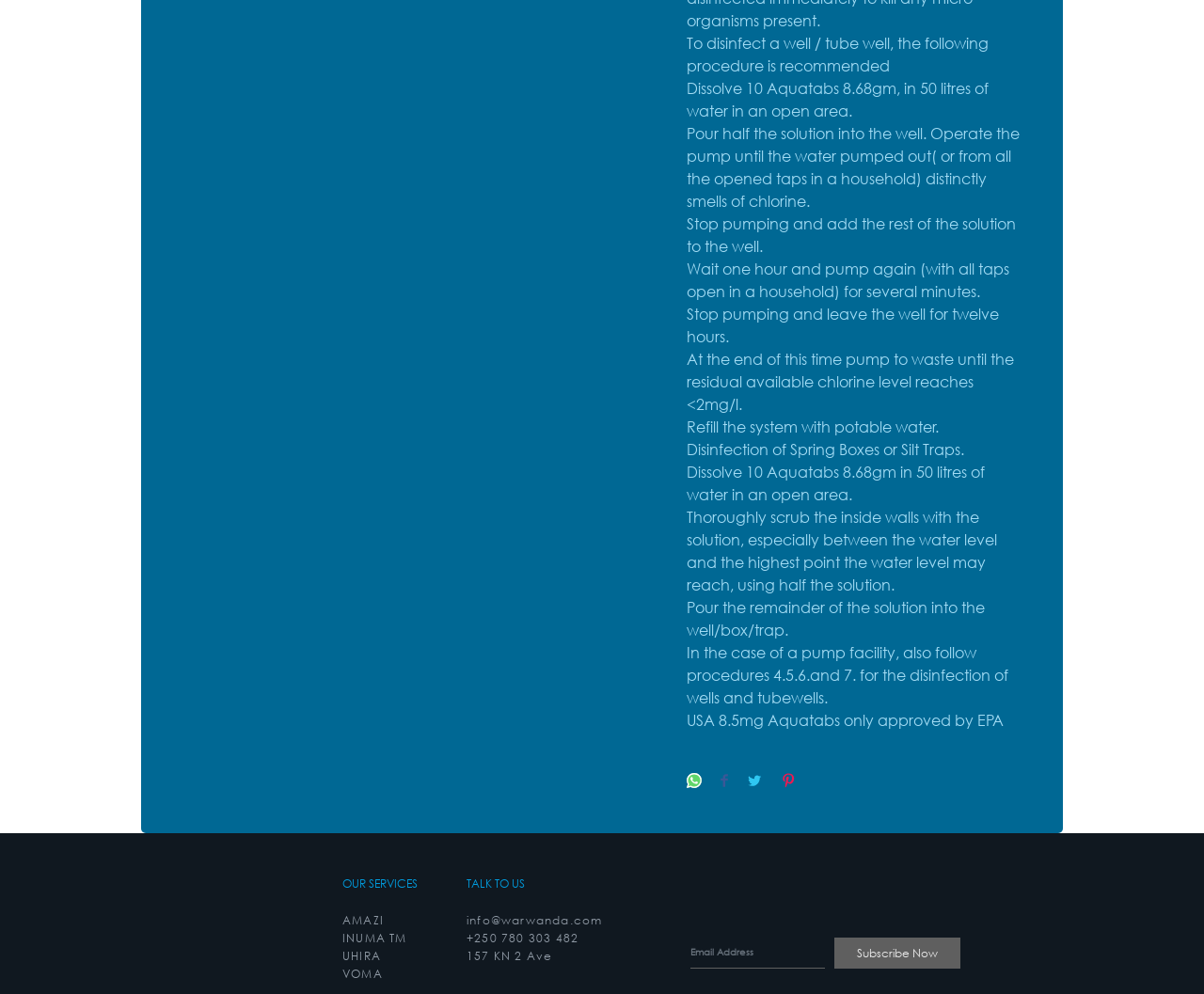Determine the bounding box of the UI component based on this description: "Subscribe Now". The bounding box coordinates should be four float values between 0 and 1, i.e., [left, top, right, bottom].

[0.693, 0.943, 0.798, 0.975]